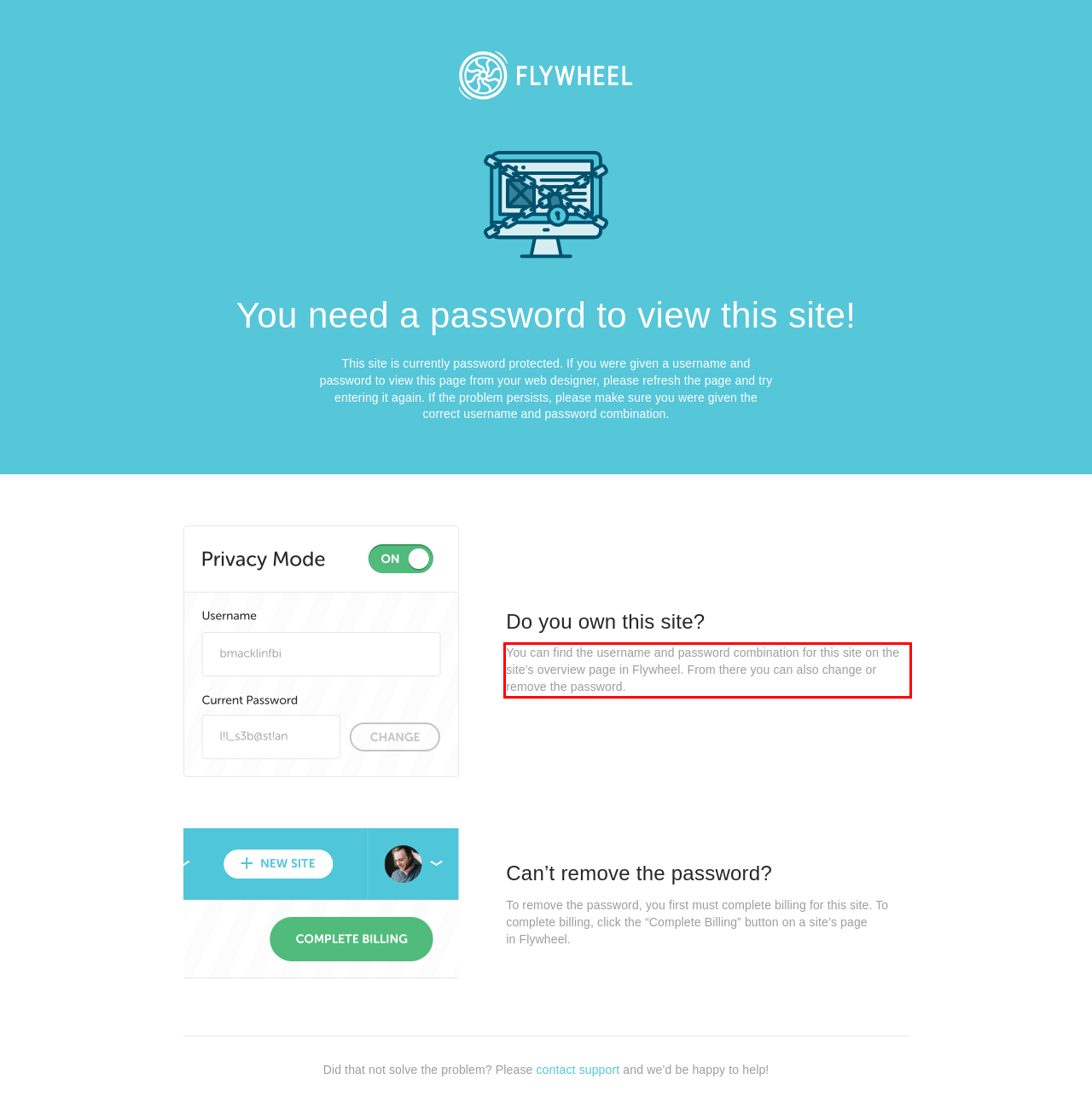From the provided screenshot, extract the text content that is enclosed within the red bounding box.

You can find the username and password combination for this site on the site’s overview page in Flywheel. From there you can also change or remove the password.